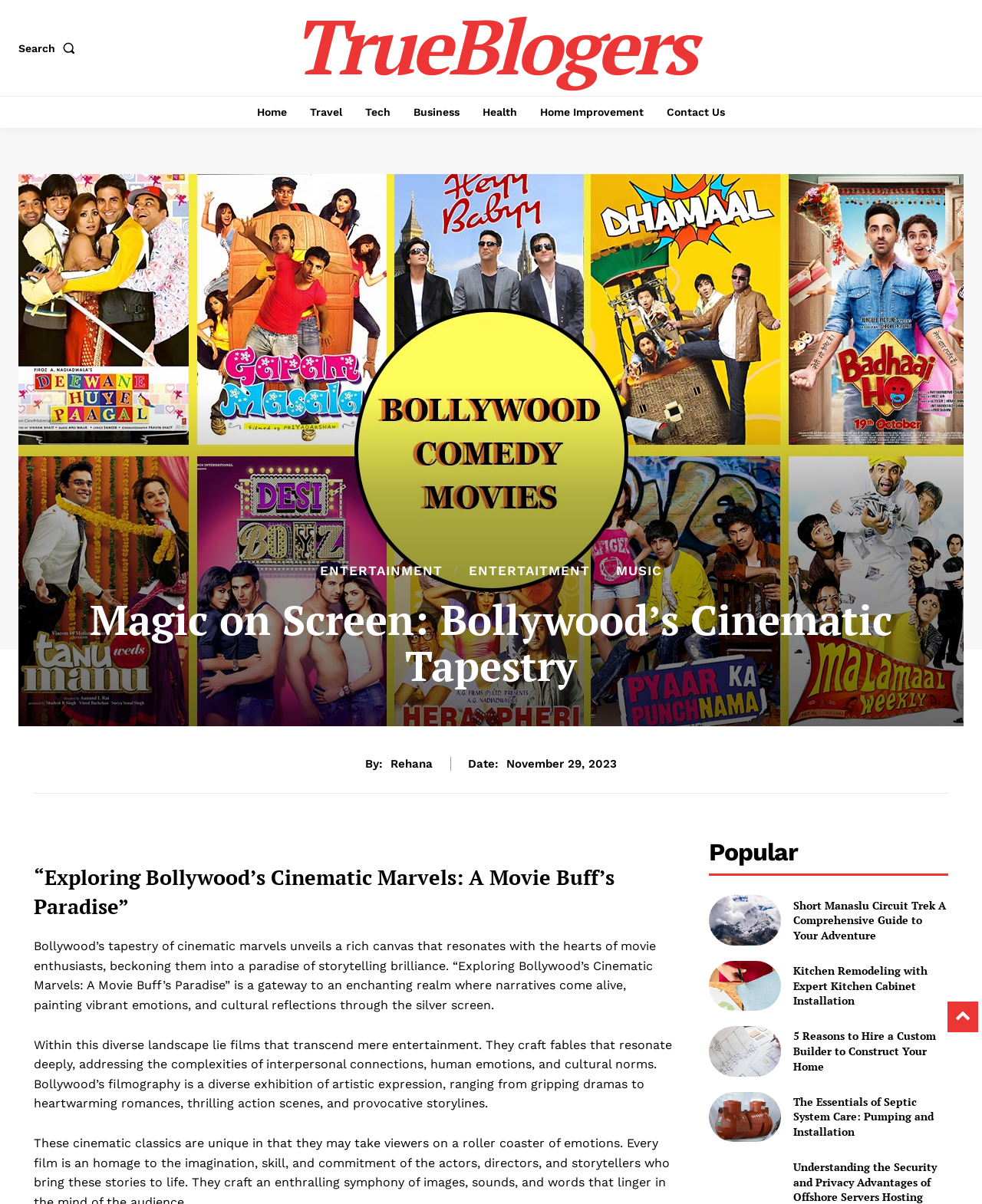Please provide the bounding box coordinates for the element that needs to be clicked to perform the instruction: "Find us on Facebook". The coordinates must consist of four float numbers between 0 and 1, formatted as [left, top, right, bottom].

None